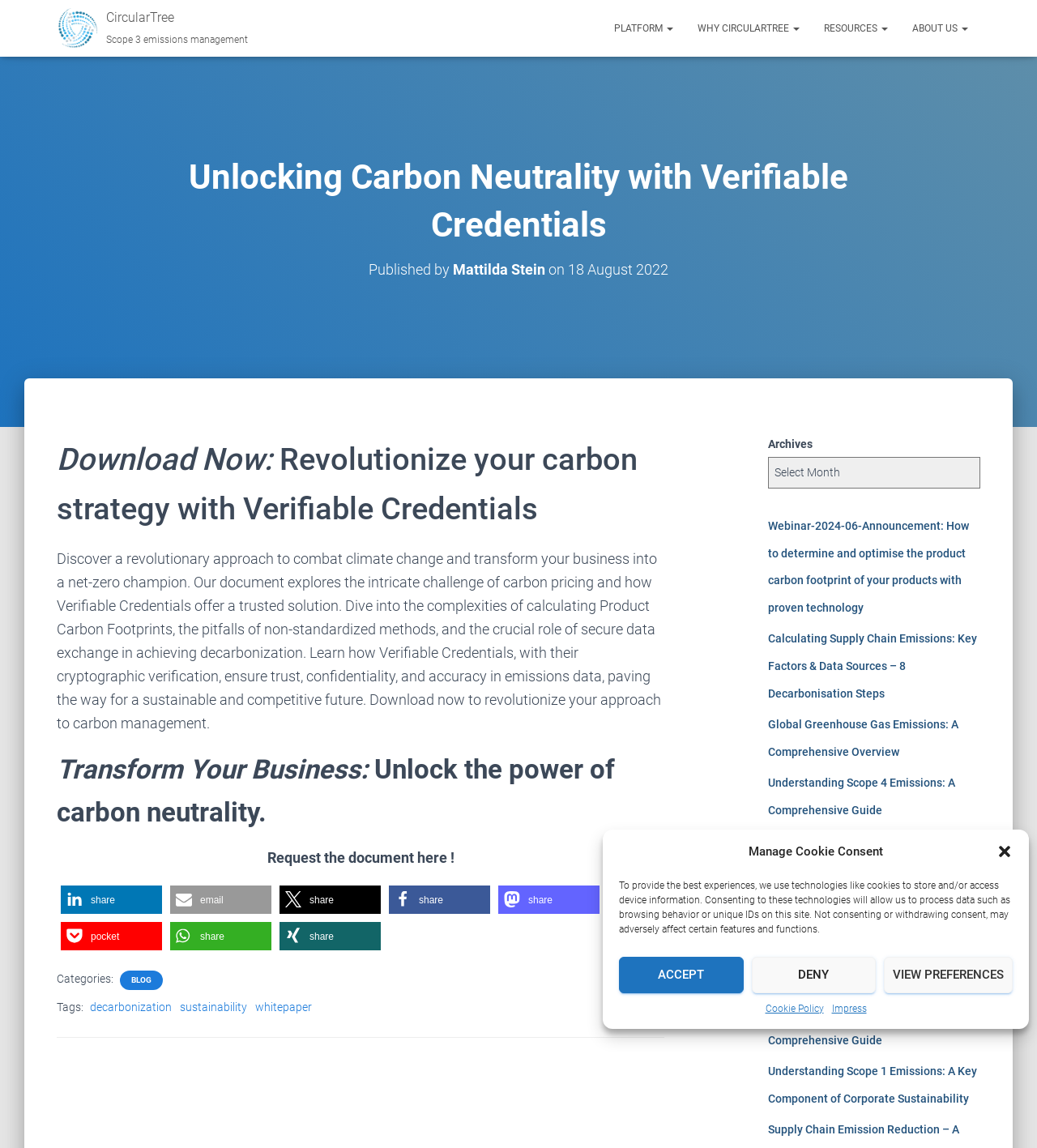Find and provide the bounding box coordinates for the UI element described here: "CircularTreeScope 3 emissions management". The coordinates should be given as four float numbers between 0 and 1: [left, top, right, bottom].

[0.043, 0.007, 0.251, 0.042]